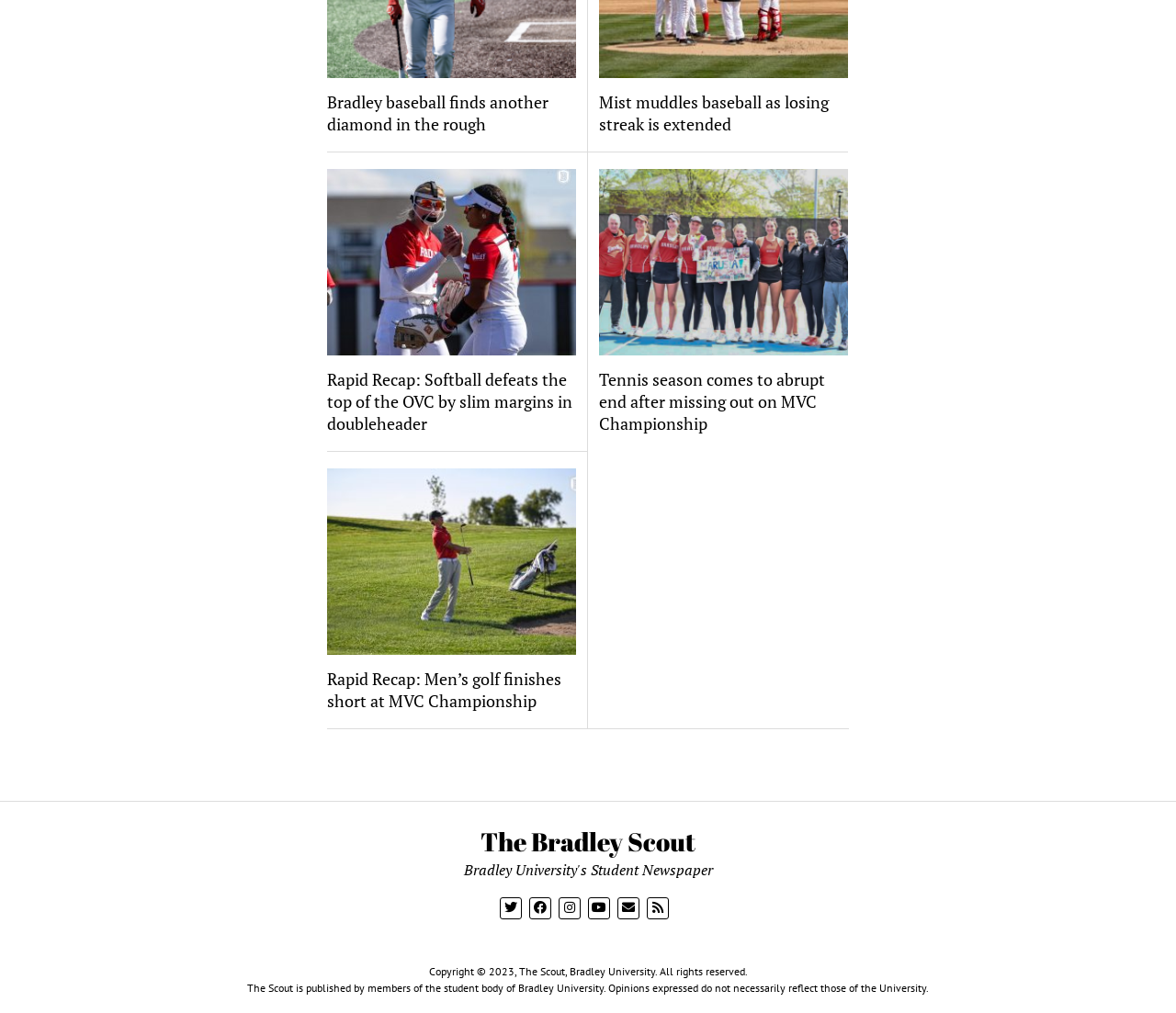How many social media platforms are linked at the bottom?
Look at the image and respond with a single word or a short phrase.

5